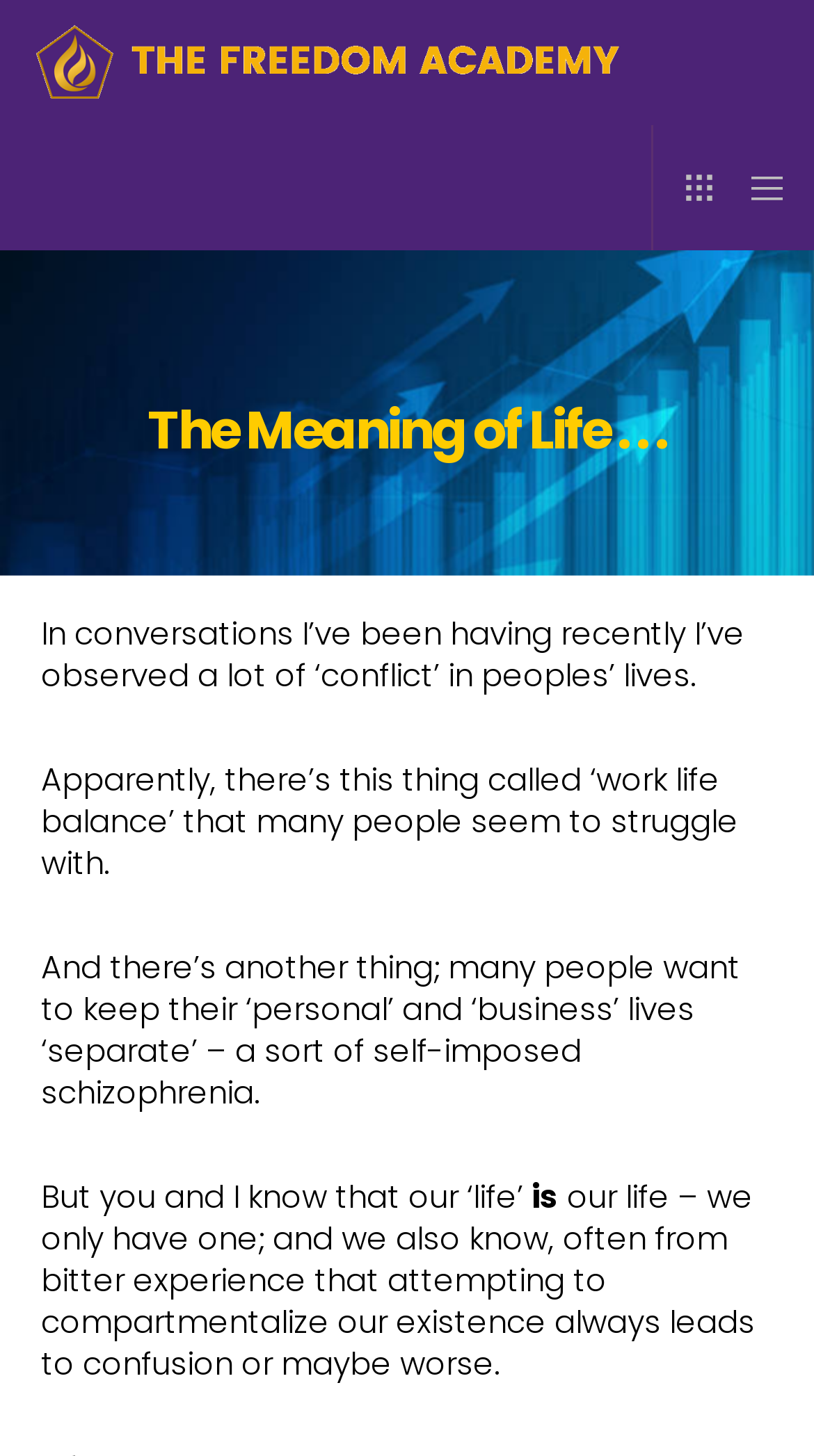Give a full account of the webpage's elements and their arrangement.

The webpage is titled "The Meaning of Life... – The Freedom Letterr" and features a prominent link with the same title at the top left corner. Below this link, there is a large heading that reads "The Meaning of Life..." spanning almost the entire width of the page.

To the top right, there is a link labeled "Menu" and another link with no text, accompanied by a small image. The image is positioned slightly above the link.

The main content of the page consists of a series of paragraphs discussing the concept of work-life balance and the challenges people face in separating their personal and business lives. There are five paragraphs in total, each positioned below the previous one, starting from the top center of the page and flowing downwards. The text is dense and fills most of the page's width.

There is no prominent image on the page apart from the small icon accompanying the link at the top right. The overall layout is focused on presenting the written content, with minimal visual distractions.